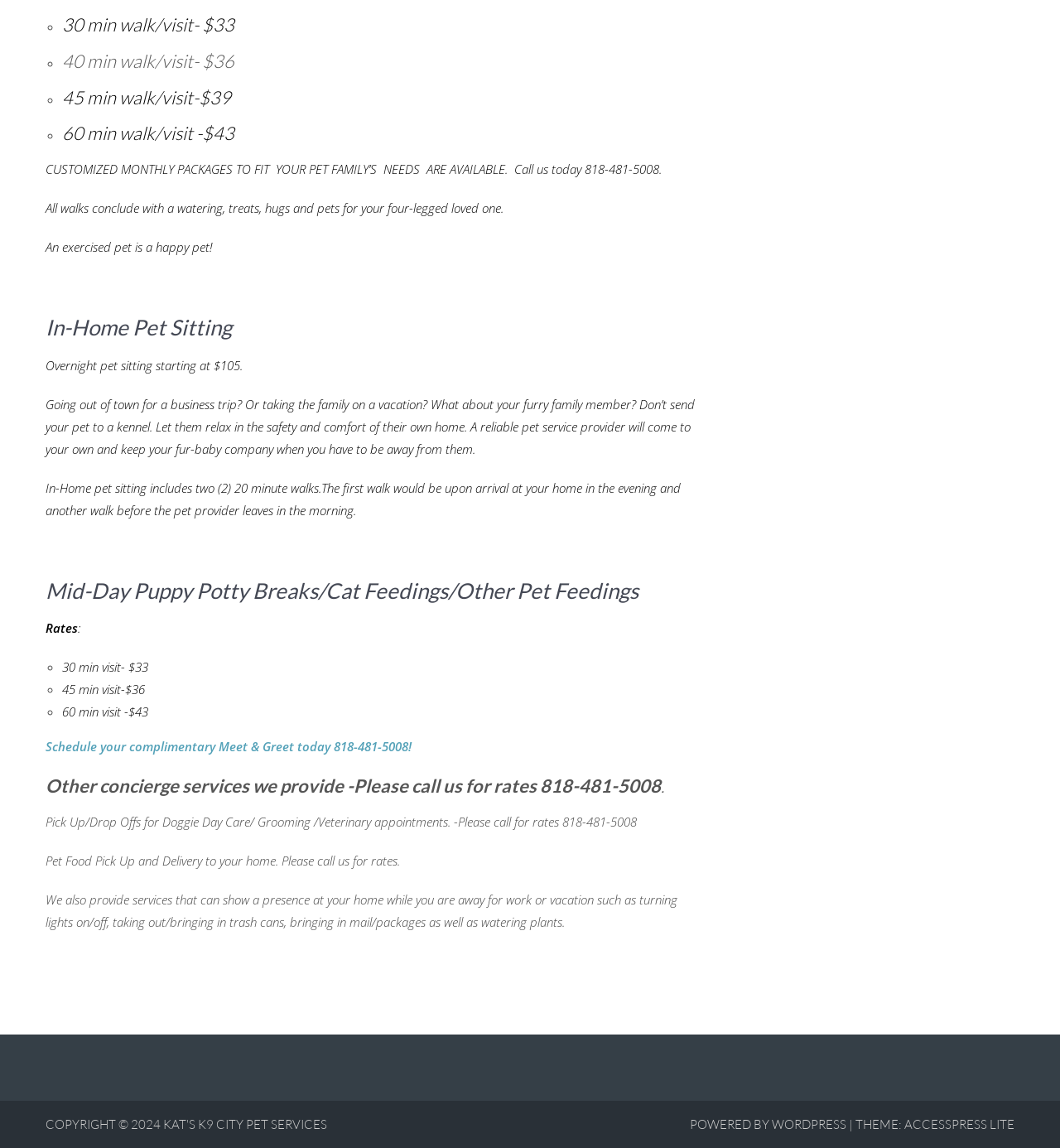Give the bounding box coordinates for the element described by: "Shop CBD".

None